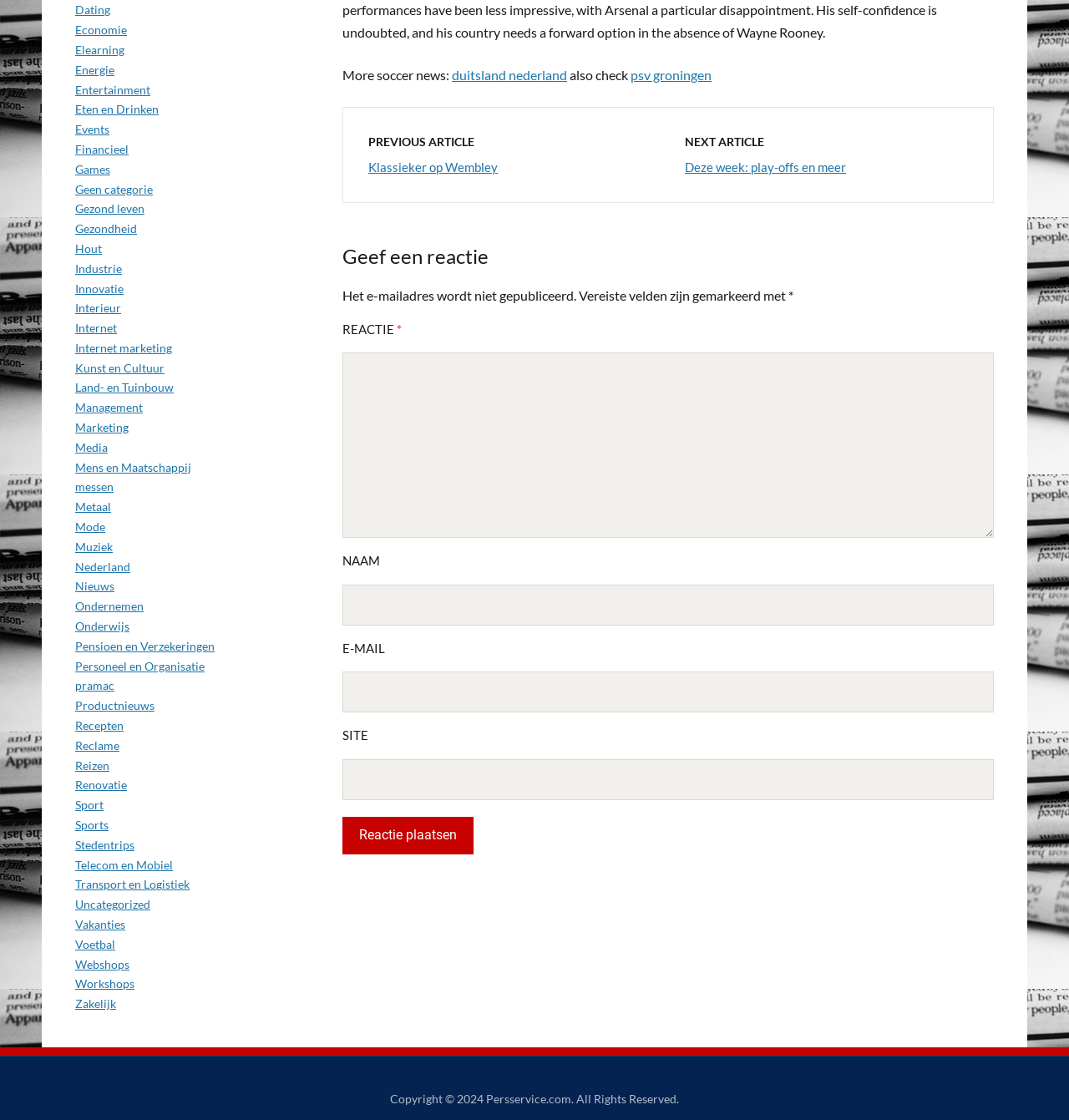Answer this question using a single word or a brief phrase:
What is the text above the comment box?

Geef een reactie